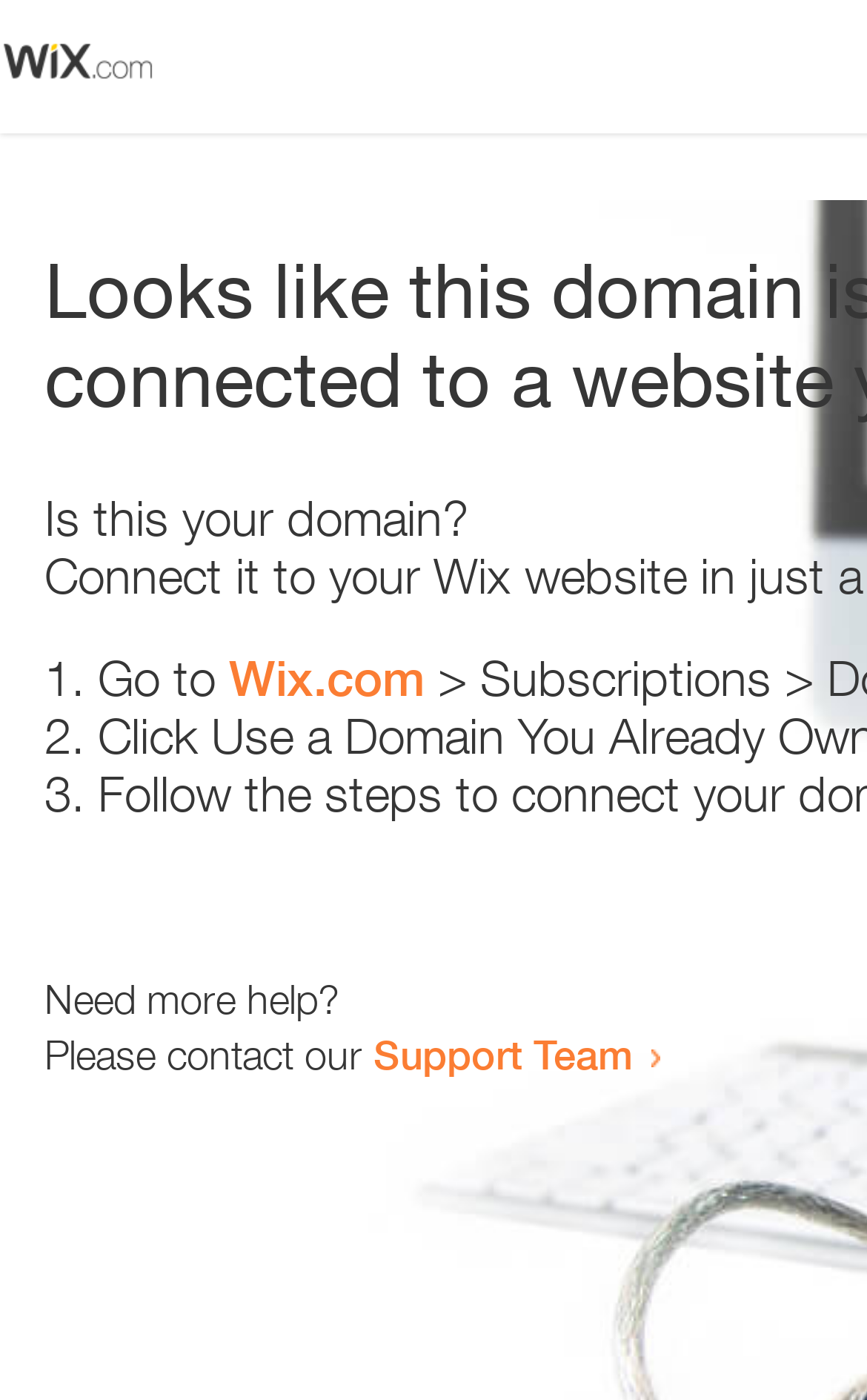How many links are present on the webpage?
Can you give a detailed and elaborate answer to the question?

The webpage contains two links, one to 'Wix.com' and another to the 'Support Team'.